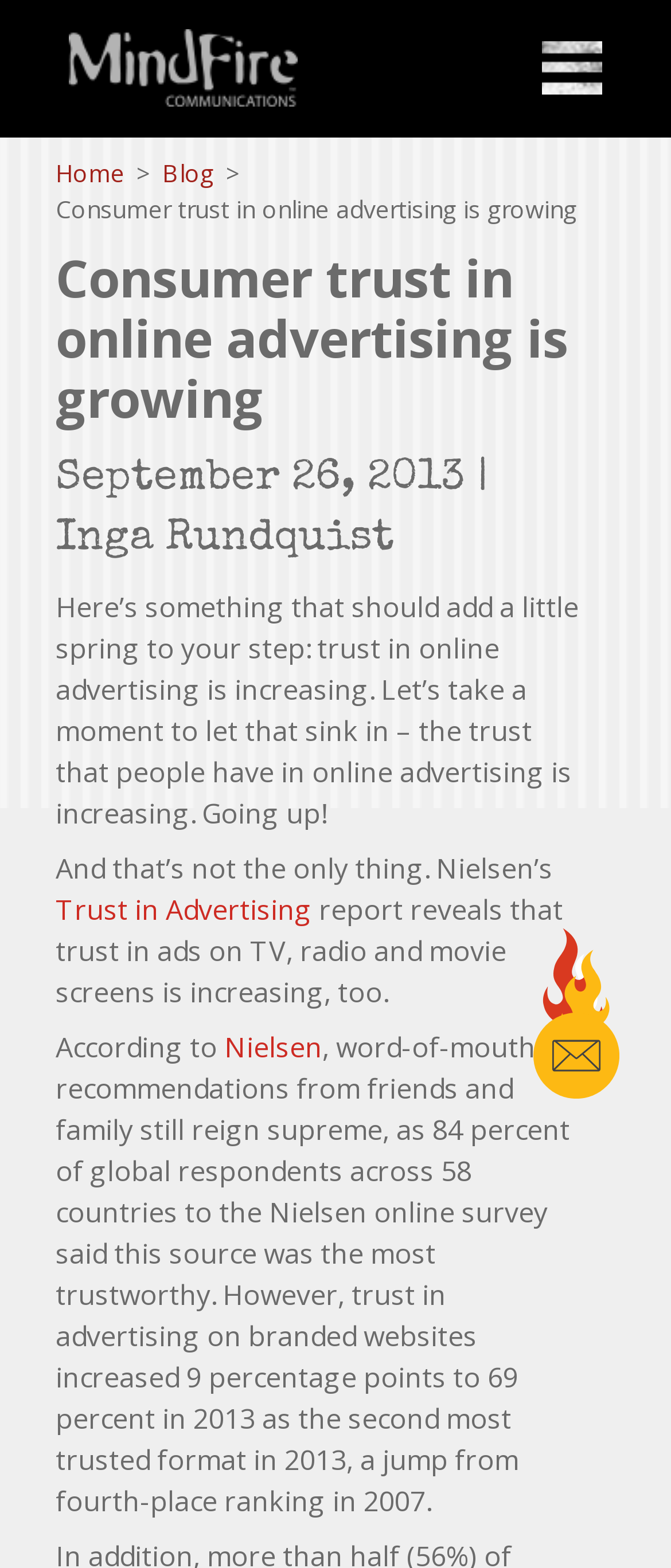Identify the bounding box for the UI element described as: "Trust in Advertising". The coordinates should be four float numbers between 0 and 1, i.e., [left, top, right, bottom].

[0.083, 0.568, 0.465, 0.592]